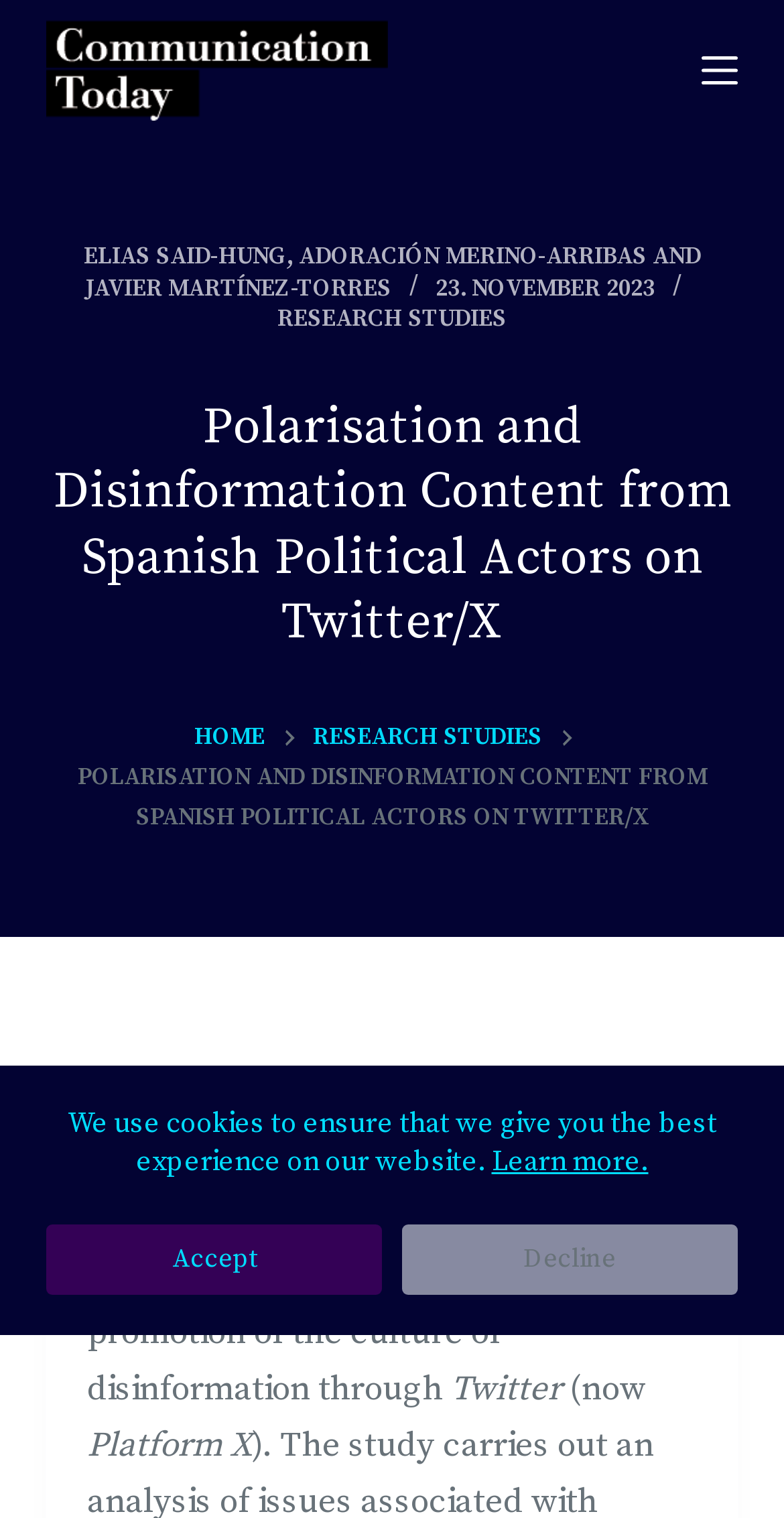Locate the bounding box coordinates of the area to click to fulfill this instruction: "open off canvas". The bounding box should be presented as four float numbers between 0 and 1, in the order [left, top, right, bottom].

[0.894, 0.034, 0.94, 0.058]